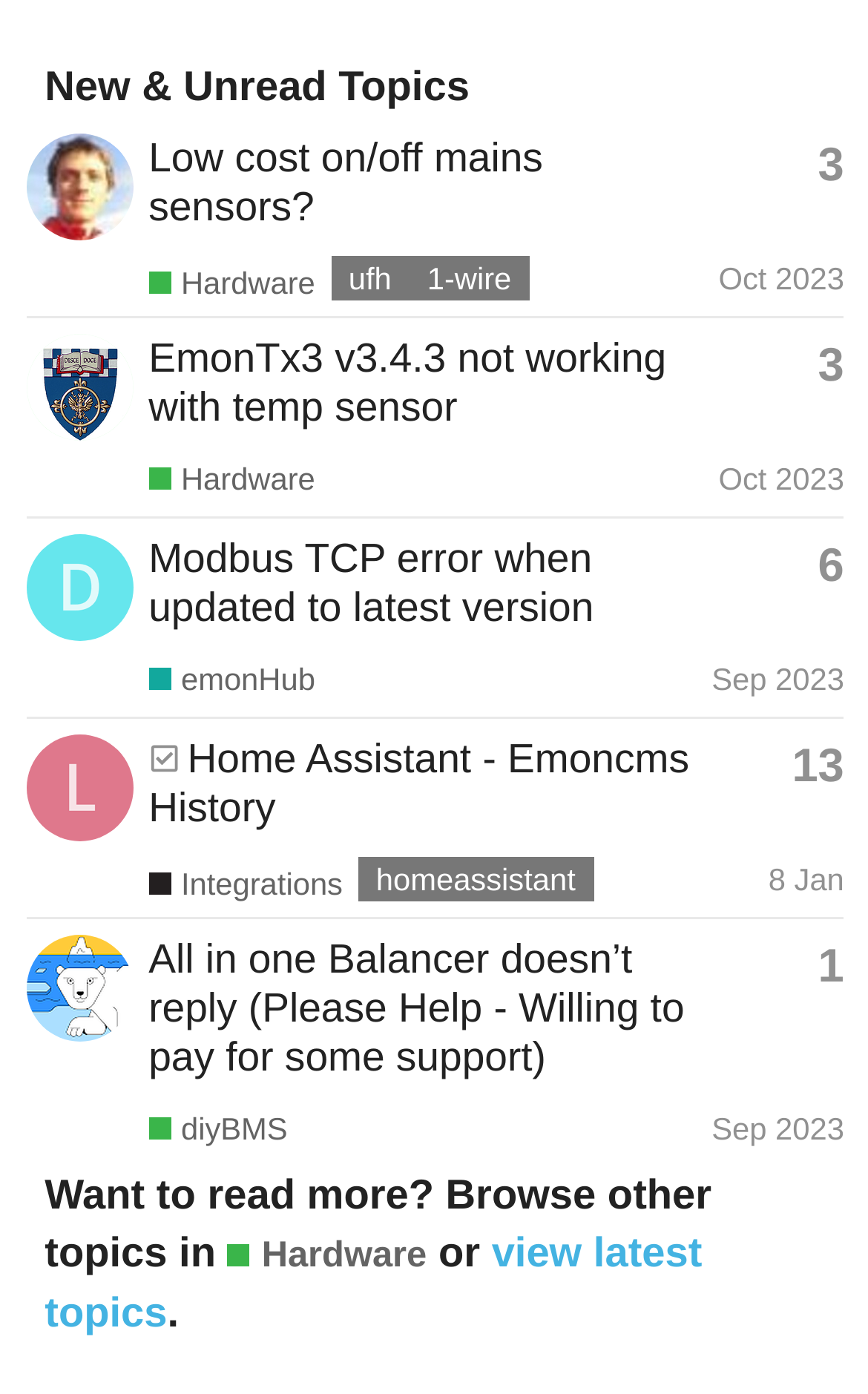Locate the bounding box coordinates of the clickable area to execute the instruction: "View latest topics". Provide the coordinates as four float numbers between 0 and 1, represented as [left, top, right, bottom].

[0.051, 0.882, 0.809, 0.957]